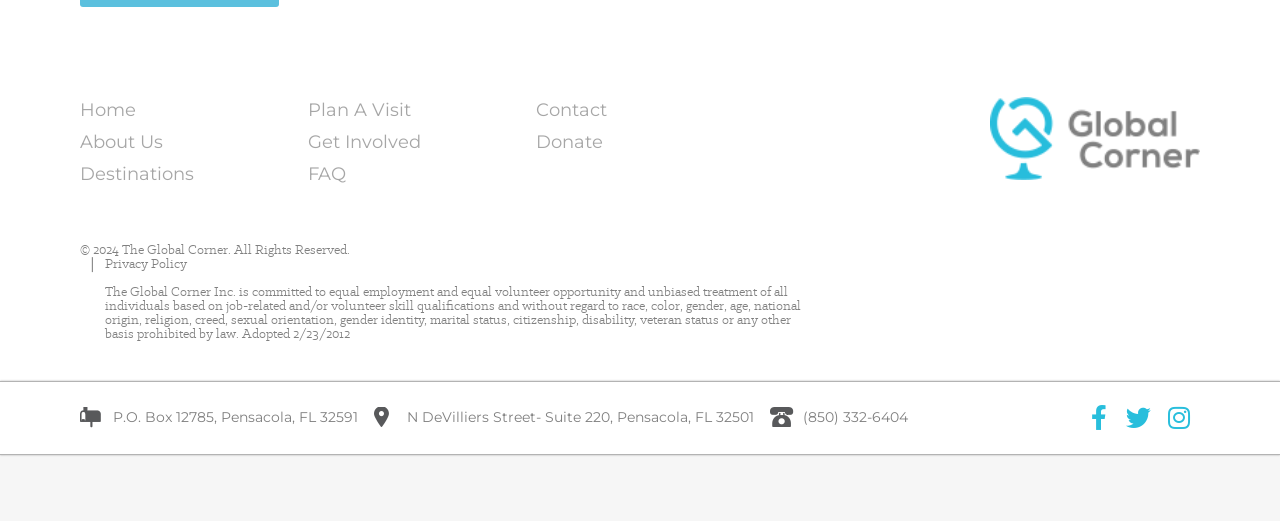Please specify the bounding box coordinates of the clickable region to carry out the following instruction: "go to home page". The coordinates should be four float numbers between 0 and 1, in the format [left, top, right, bottom].

[0.062, 0.186, 0.225, 0.238]